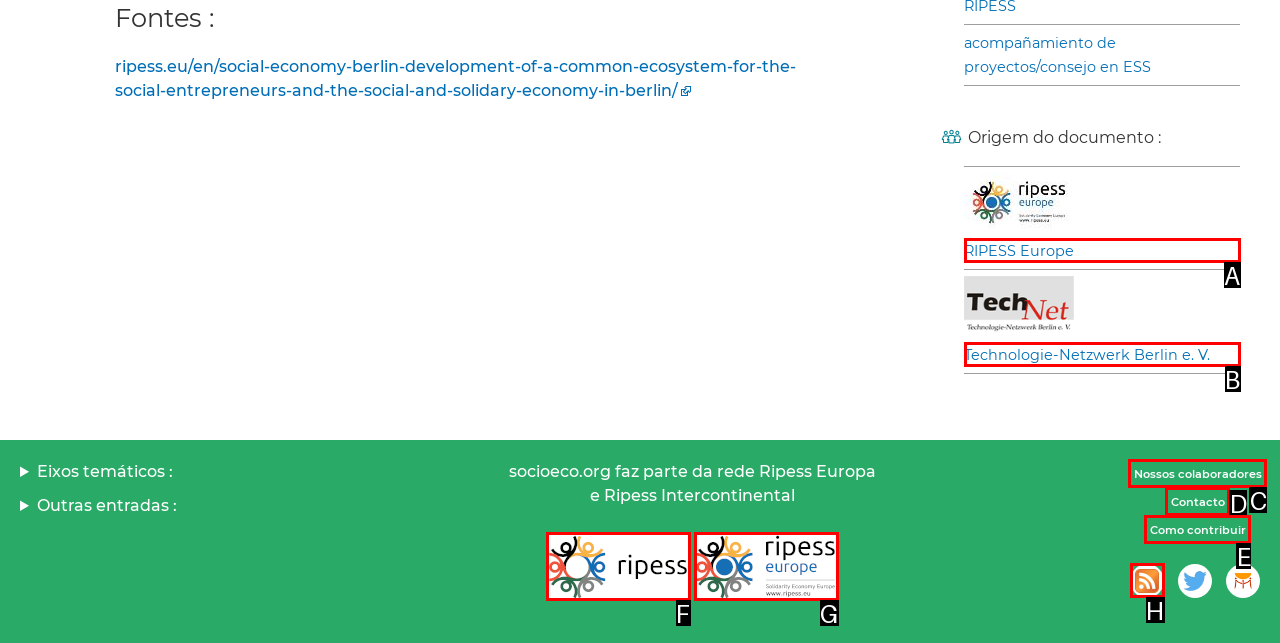Identify the UI element that best fits the description: Technologie-Netzwerk Berlin e. V.
Respond with the letter representing the correct option.

B